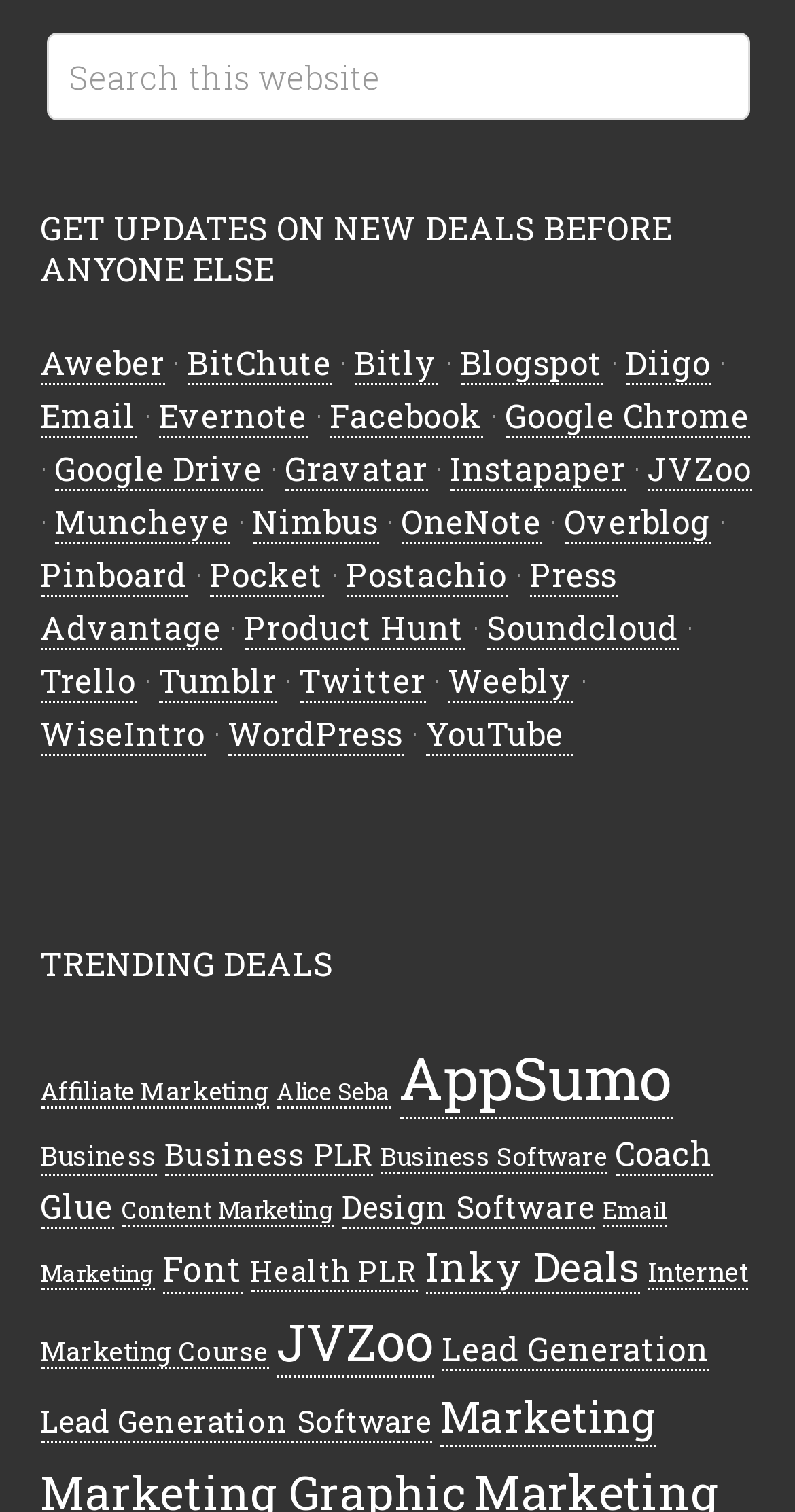Can you specify the bounding box coordinates for the region that should be clicked to fulfill this instruction: "Visit Aweber".

[0.05, 0.225, 0.206, 0.254]